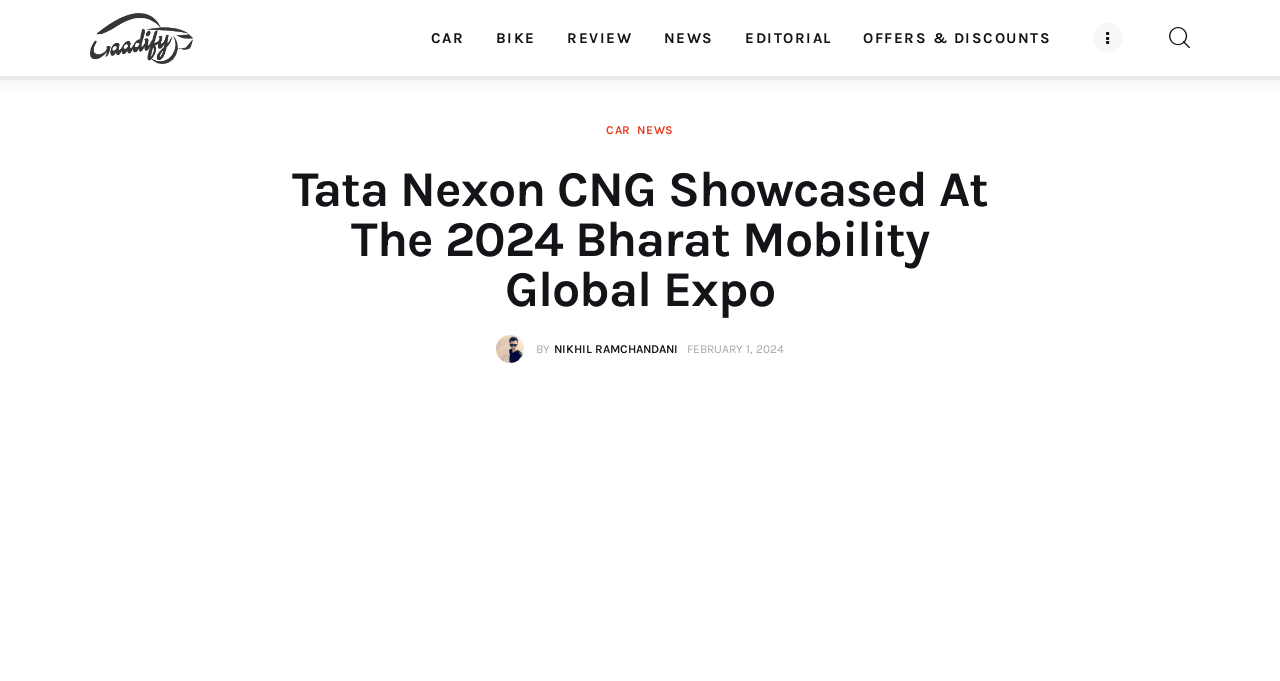Provide an in-depth description of the elements and layout of the webpage.

The webpage is about the Tata Nexon CNG, a car model, and its debut at the 2024 Bharat Mobility Global Expo. At the top left corner, there is a logo of GaadiFy, a car-related website, accompanied by a link to the website. Below the logo, there are several links to different categories, including CAR, BIKE, REVIEW, NEWS, EDITORIAL, and OFFERS & DISCOUNTS, which are aligned horizontally.

On the top right corner, there is a search bar with a magnifying glass icon. Next to the search bar, there is a link to GaadiFy again, with a larger logo. Below this link, there are more links to categories, including Car, Bike, Review, News, Editorial, Offers & Discounts, and Consultation Under Maintenance, which are aligned vertically.

The main content of the webpage starts with a heading that reads "Tata Nexon CNG Showcased At The 2024 Bharat Mobility Global Expo". Below the heading, there is a link to the author of the article, Nikhil Ramchandani, and a date, February 1, 2024. The rest of the webpage is filled with an iframe that takes up most of the space, which is likely an advertisement.